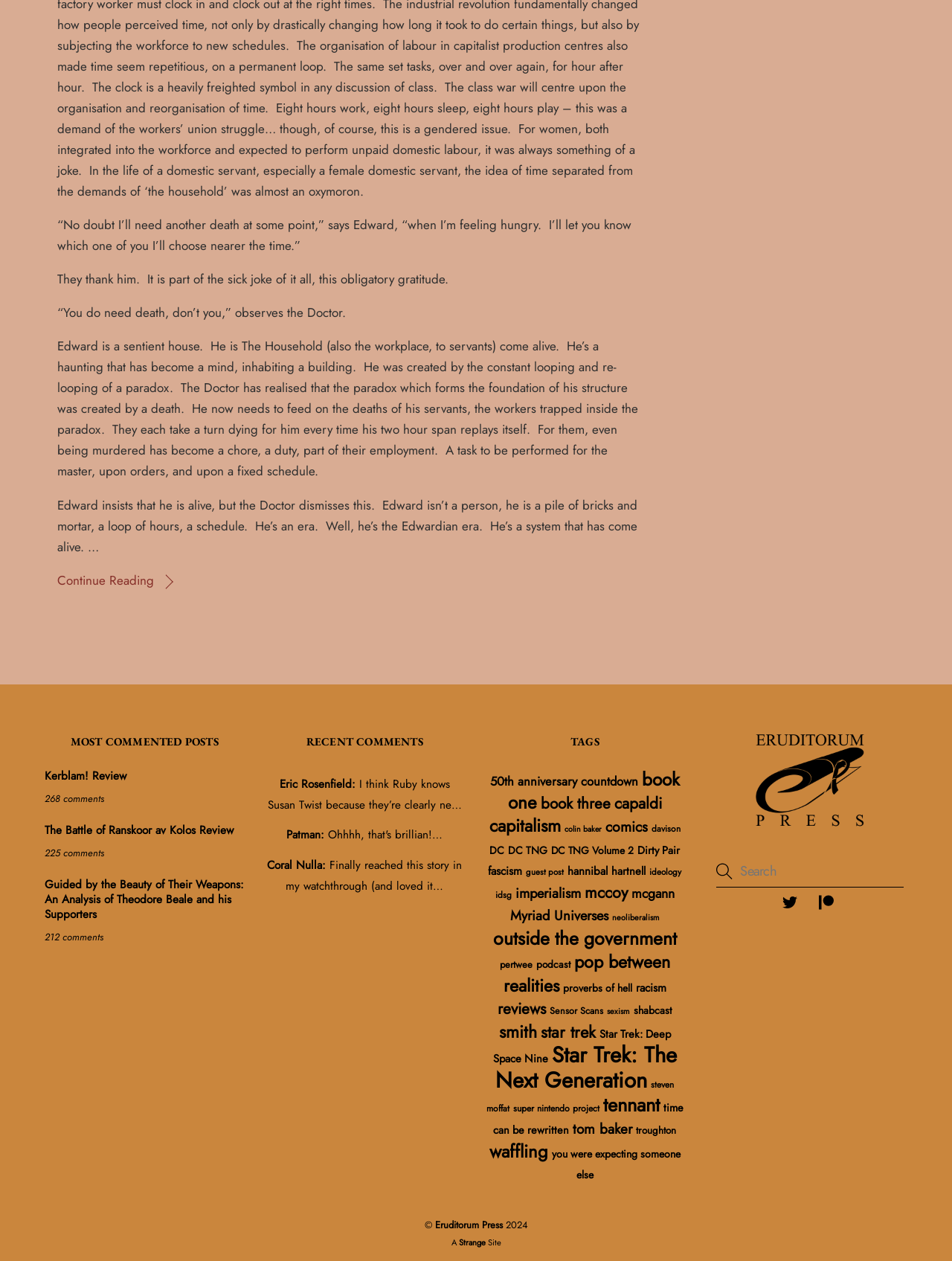Please locate the bounding box coordinates of the element that should be clicked to achieve the given instruction: "Visit the Twitter page".

[0.814, 0.708, 0.846, 0.721]